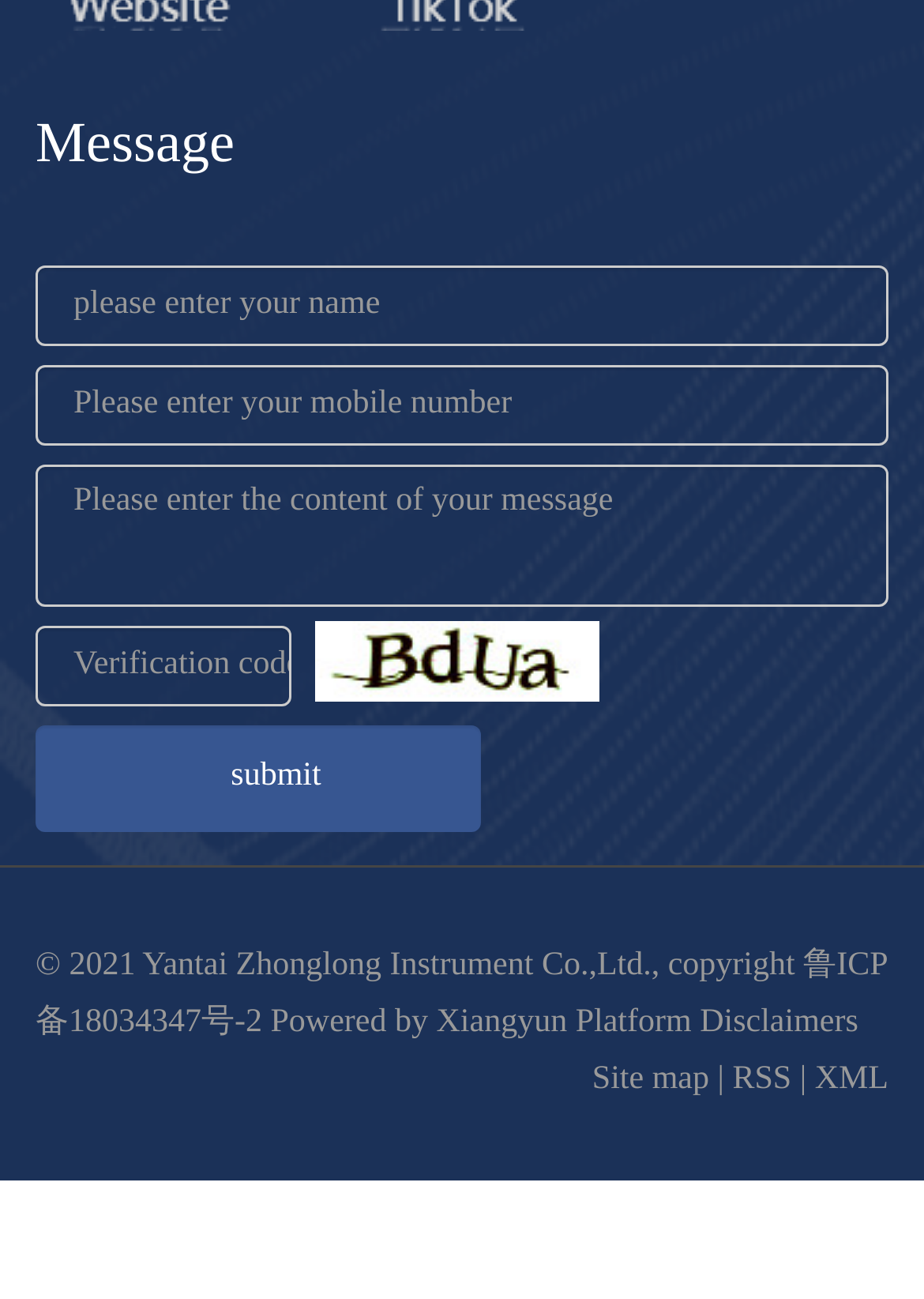Given the following UI element description: "name="checkcode" placeholder="Verification code"", find the bounding box coordinates in the webpage screenshot.

[0.038, 0.481, 0.315, 0.543]